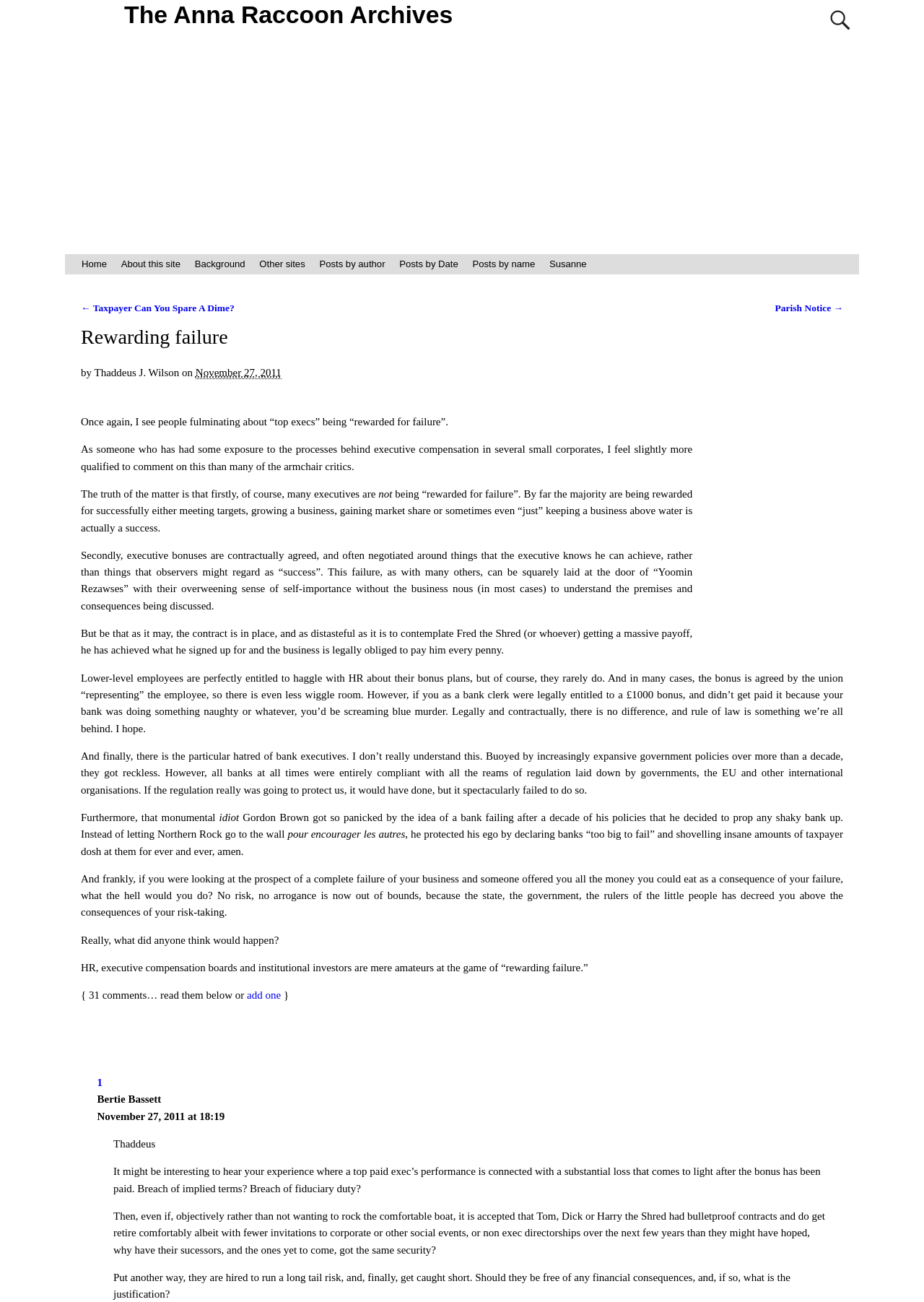Identify the bounding box coordinates for the region to click in order to carry out this instruction: "Go to Home page". Provide the coordinates using four float numbers between 0 and 1, formatted as [left, top, right, bottom].

[0.081, 0.195, 0.123, 0.211]